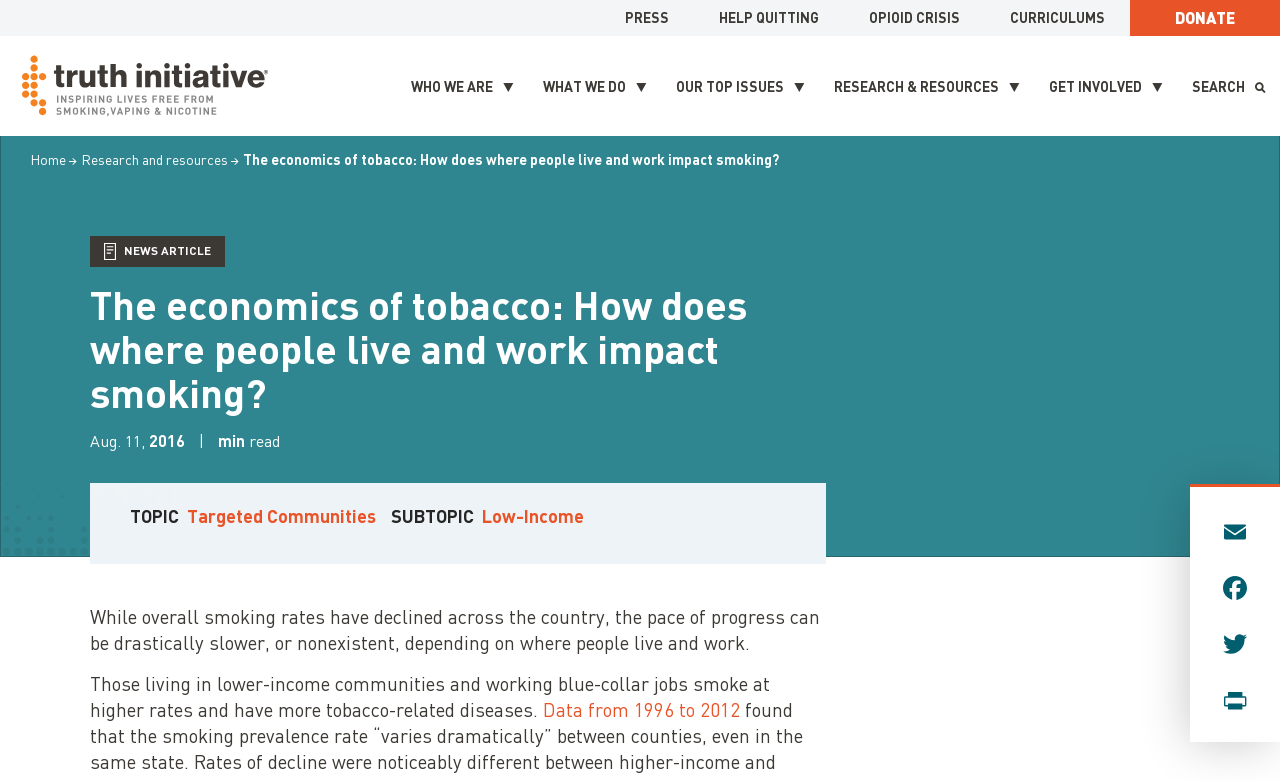Please find the bounding box coordinates of the clickable region needed to complete the following instruction: "search for something". The bounding box coordinates must consist of four float numbers between 0 and 1, i.e., [left, top, right, bottom].

None